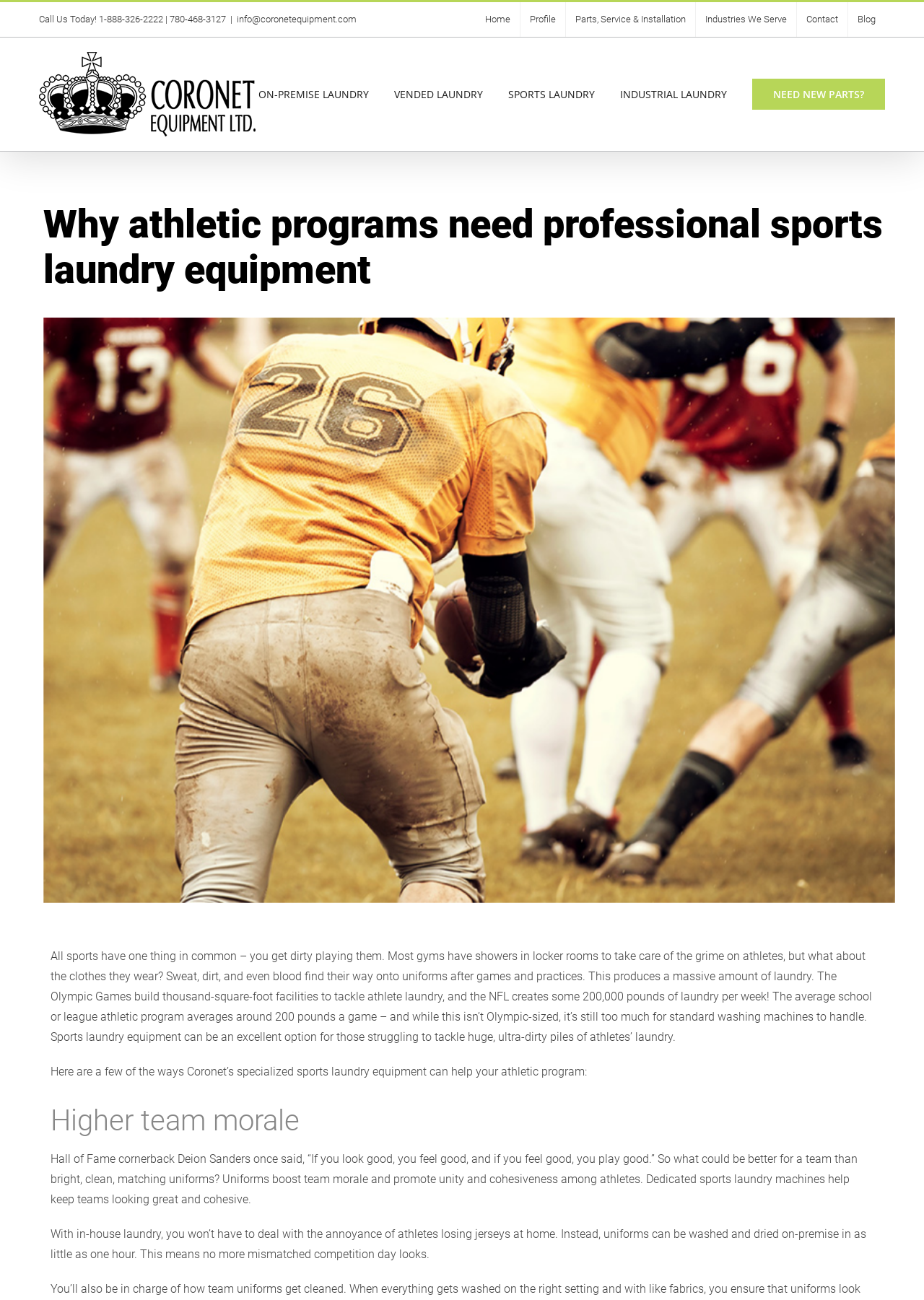Find and indicate the bounding box coordinates of the region you should select to follow the given instruction: "Learn about sports laundry equipment".

[0.55, 0.029, 0.643, 0.116]